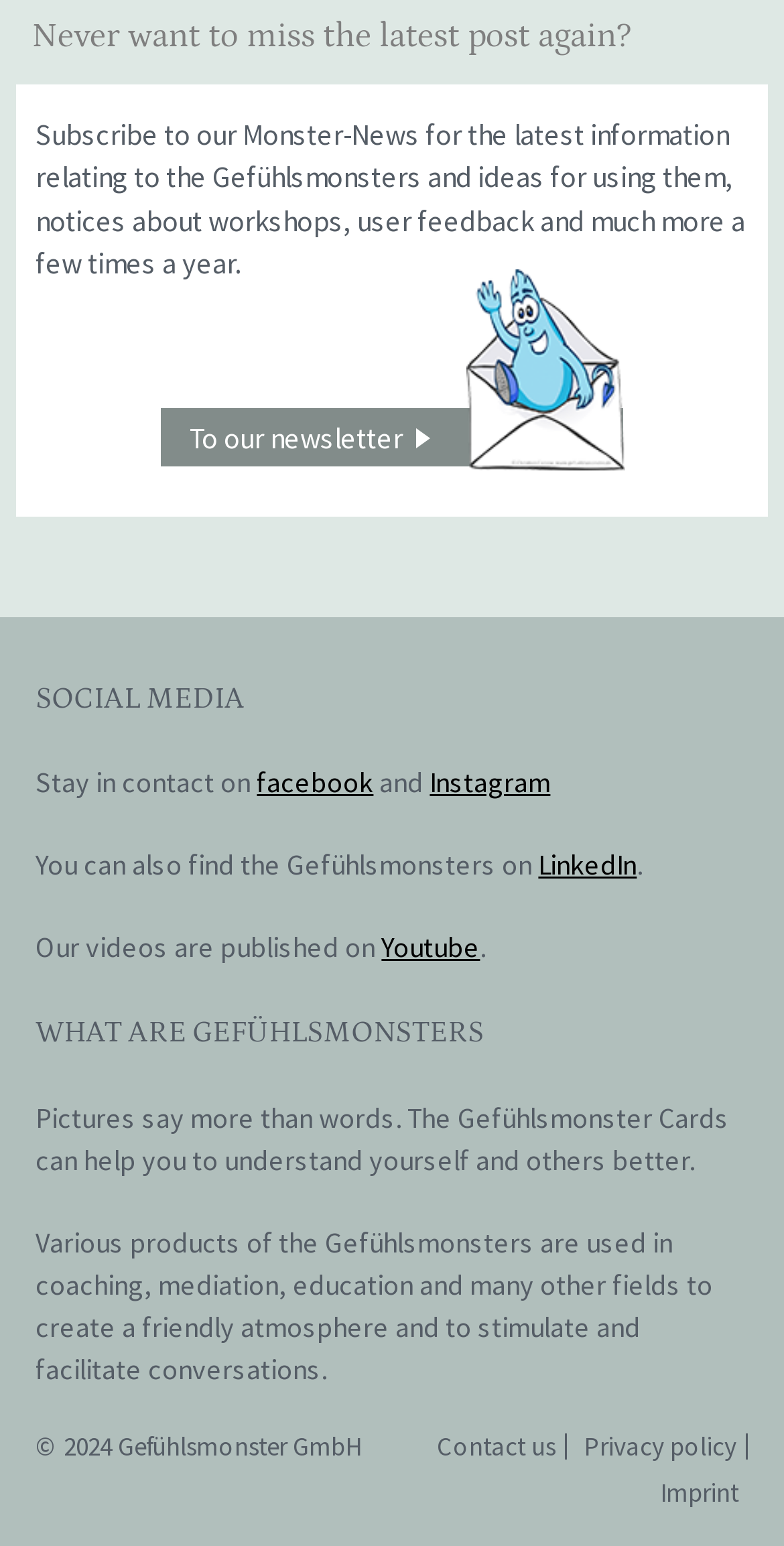Reply to the question with a single word or phrase:
What can you do with Gefühlsmonster Cards?

Understand yourself and others better